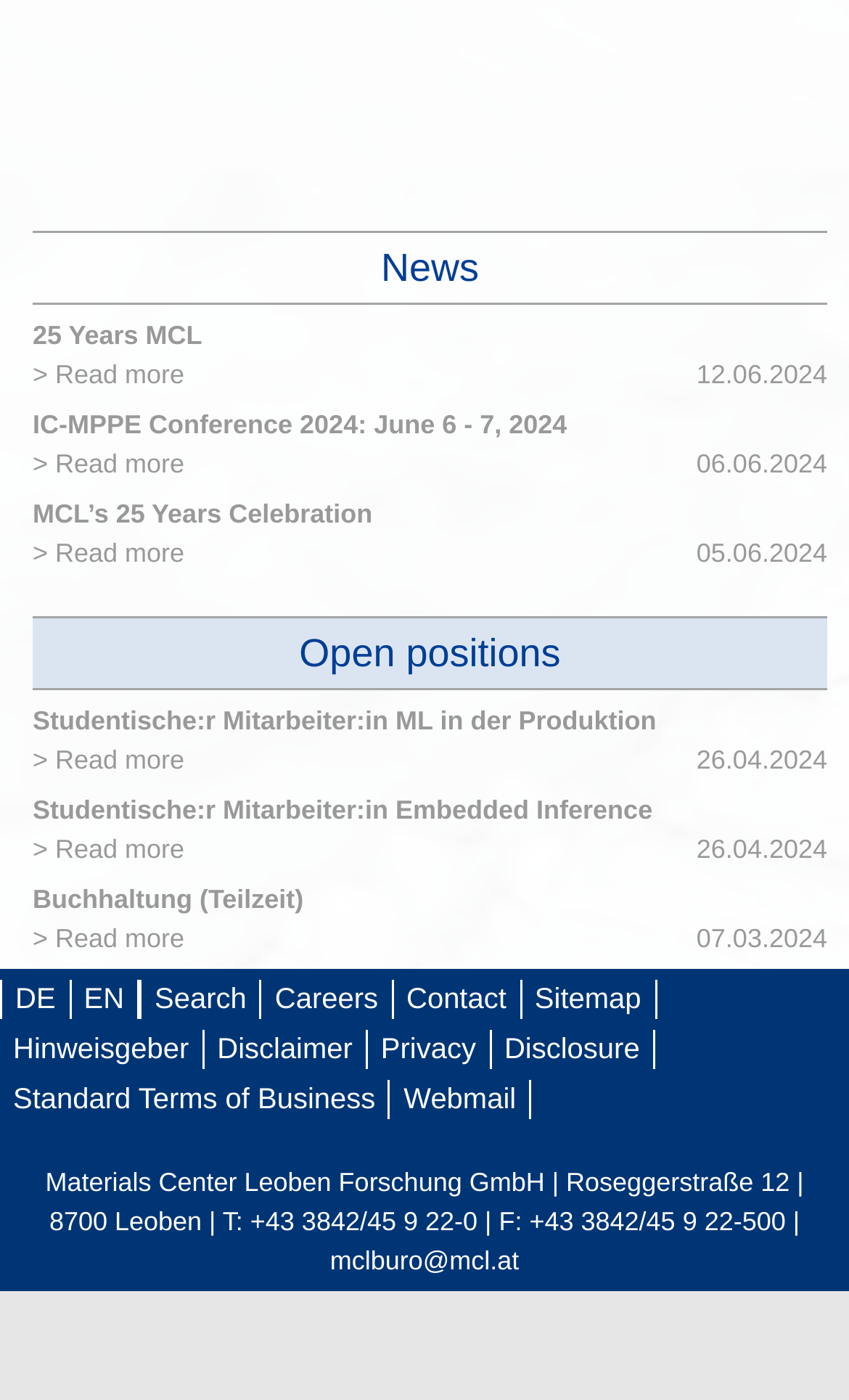Identify the bounding box coordinates for the region of the element that should be clicked to carry out the instruction: "Click on News". The bounding box coordinates should be four float numbers between 0 and 1, i.e., [left, top, right, bottom].

[0.449, 0.176, 0.564, 0.207]